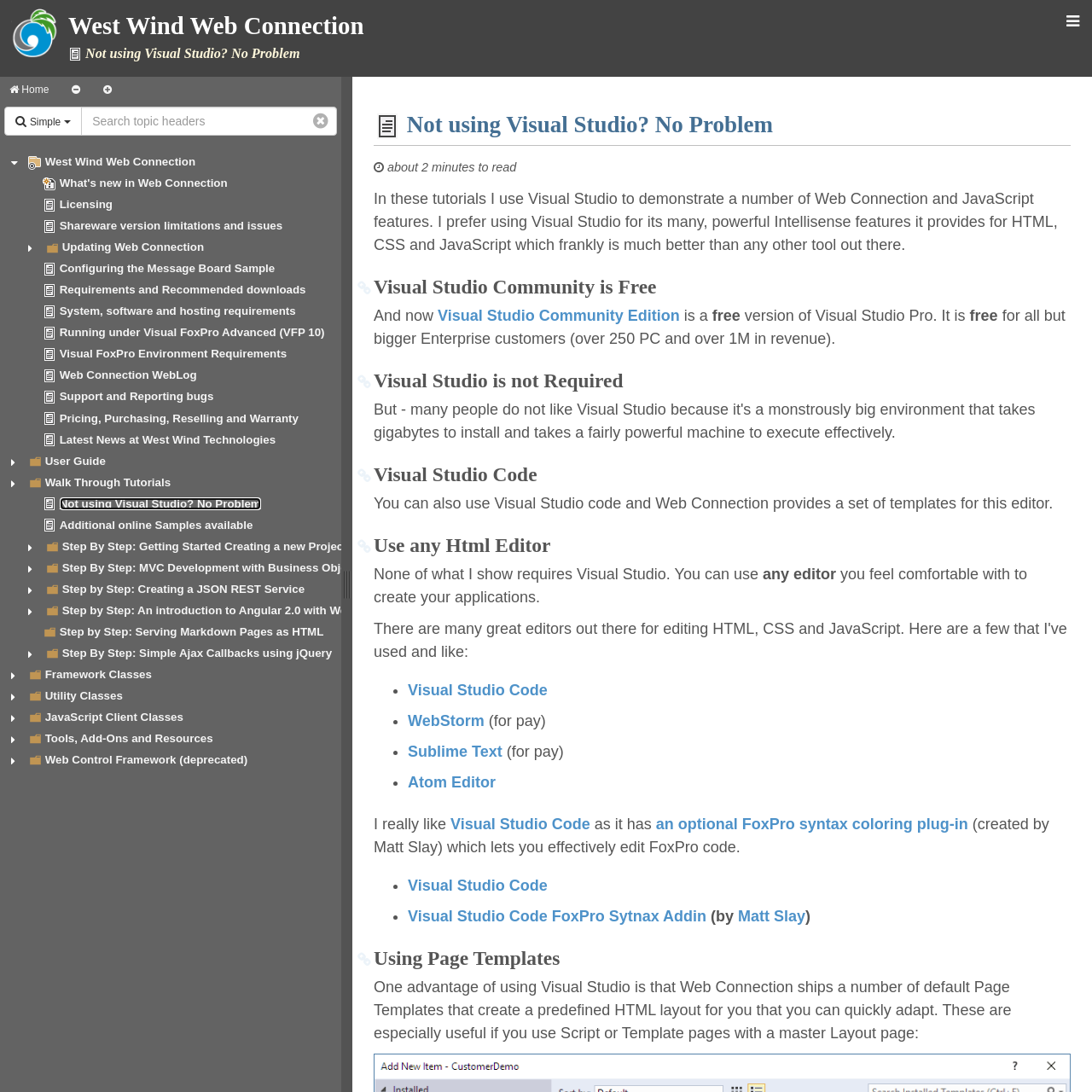What is the estimated reading time of the tutorial?
By examining the image, provide a one-word or phrase answer.

About 2 minutes